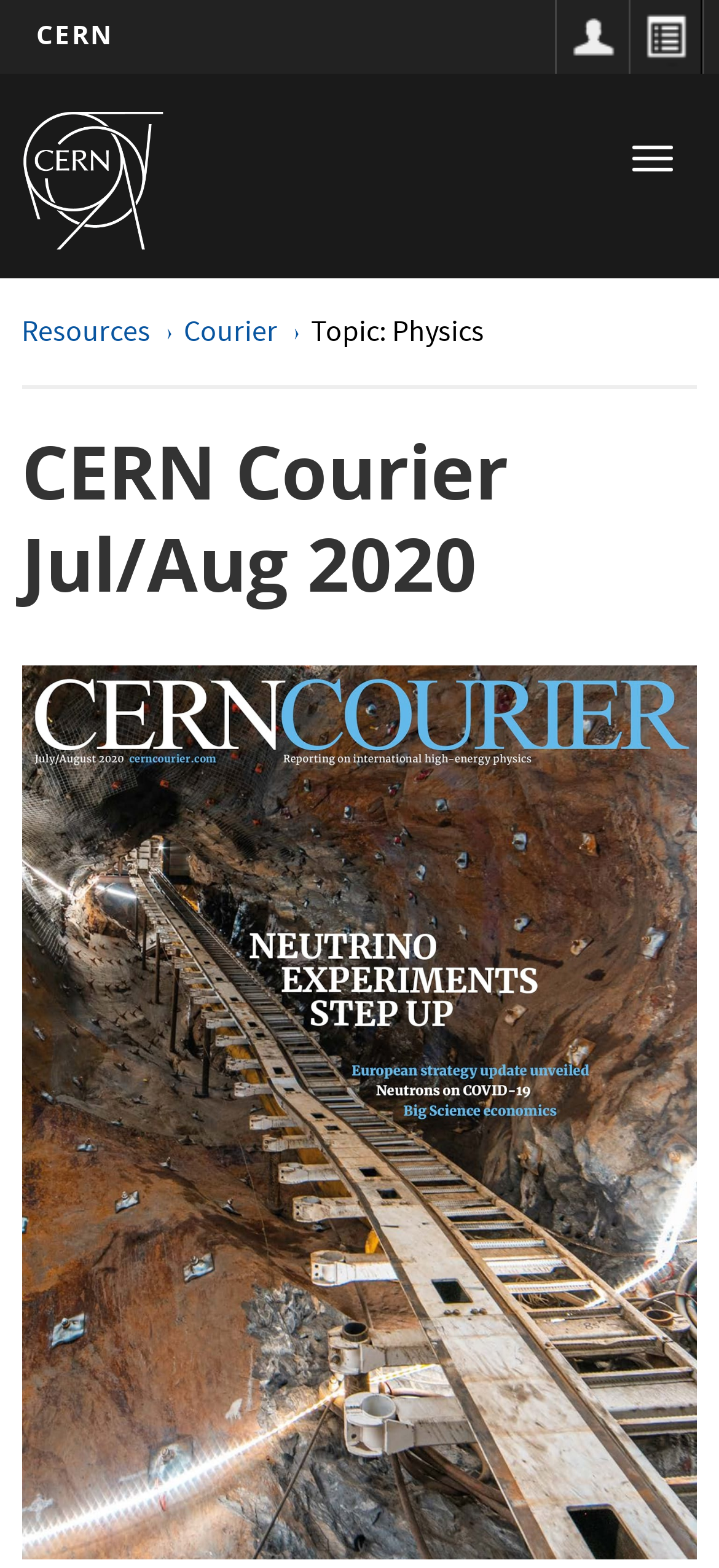Give an extensive and precise description of the webpage.

The webpage is about the CERN Courier Jul/Aug 2020 issue. At the top left, there is a heading with the title "CERN" and a link to the CERN website. Below this, there is a link to "Skip to main content". On the top right, there are three links: "Sign in", "Directory", and a link to the "home" page, accompanied by a small "home" icon.

Below the top navigation bar, there is a button to "Toggle navigation" on the right side. On the left side, there are three links: "Resources j", "Courier j", and "Topic: Physics". A horizontal separator line follows these links.

The main content of the page is headed by a title "CERN Courier Jul/Aug 2020" and features an article titled "Preparations for the DUNE cavern at Sanford Underground Research Facility, South Dakota." This article is accompanied by an image.